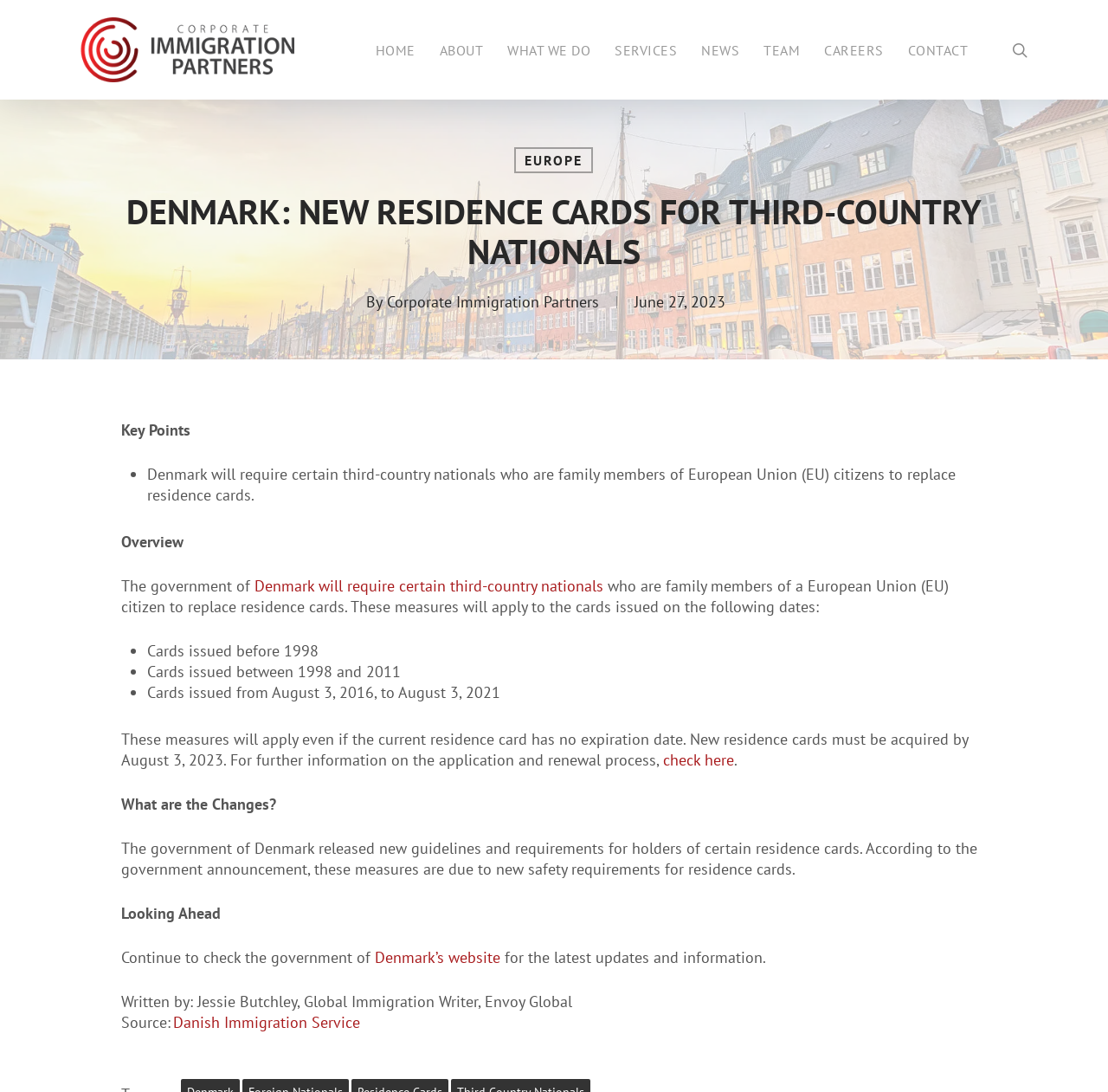Highlight the bounding box coordinates of the element that should be clicked to carry out the following instruction: "go to home page". The coordinates must be given as four float numbers ranging from 0 to 1, i.e., [left, top, right, bottom].

[0.328, 0.039, 0.386, 0.052]